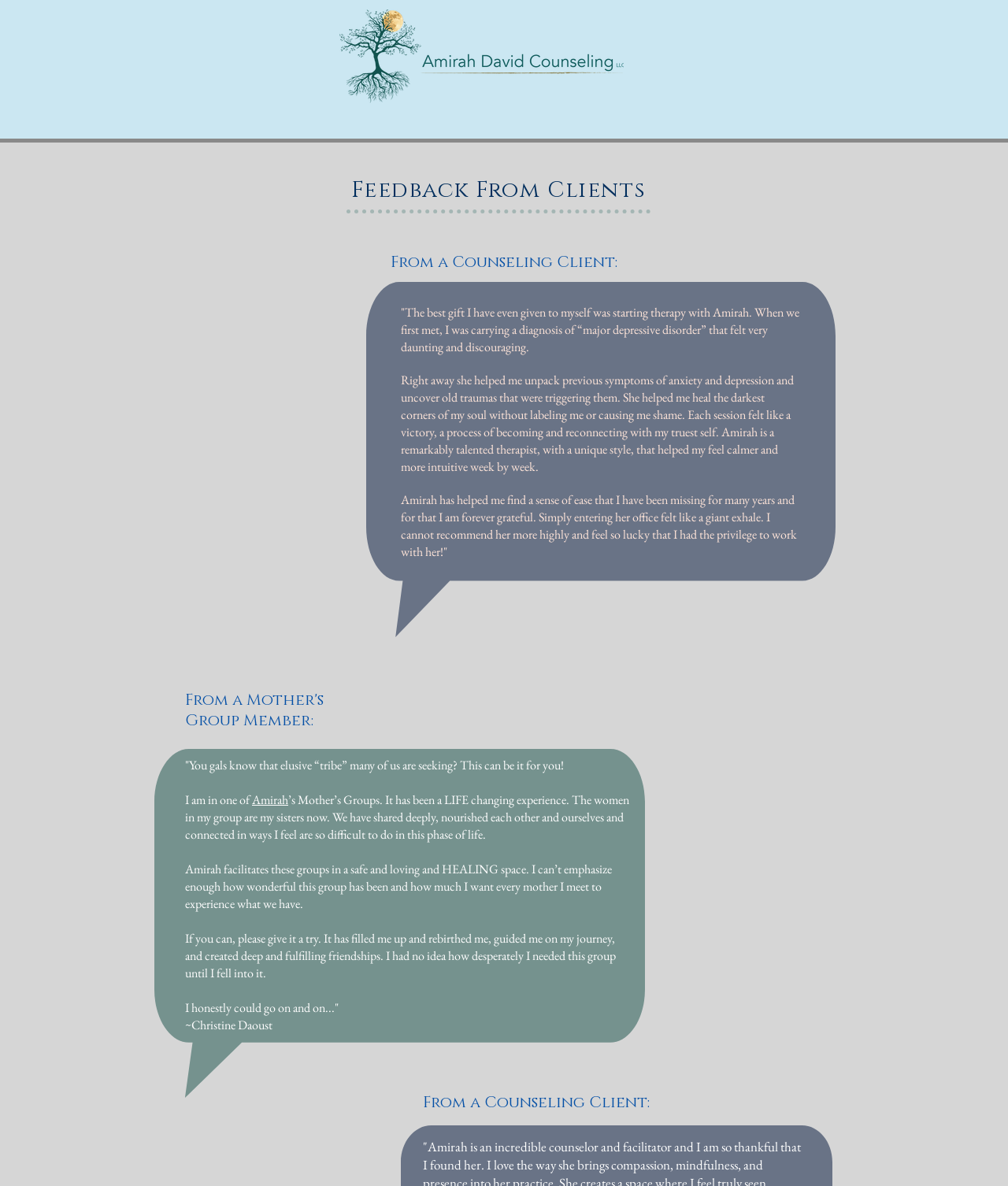What is the name of the therapist?
Using the visual information, reply with a single word or short phrase.

Amirah